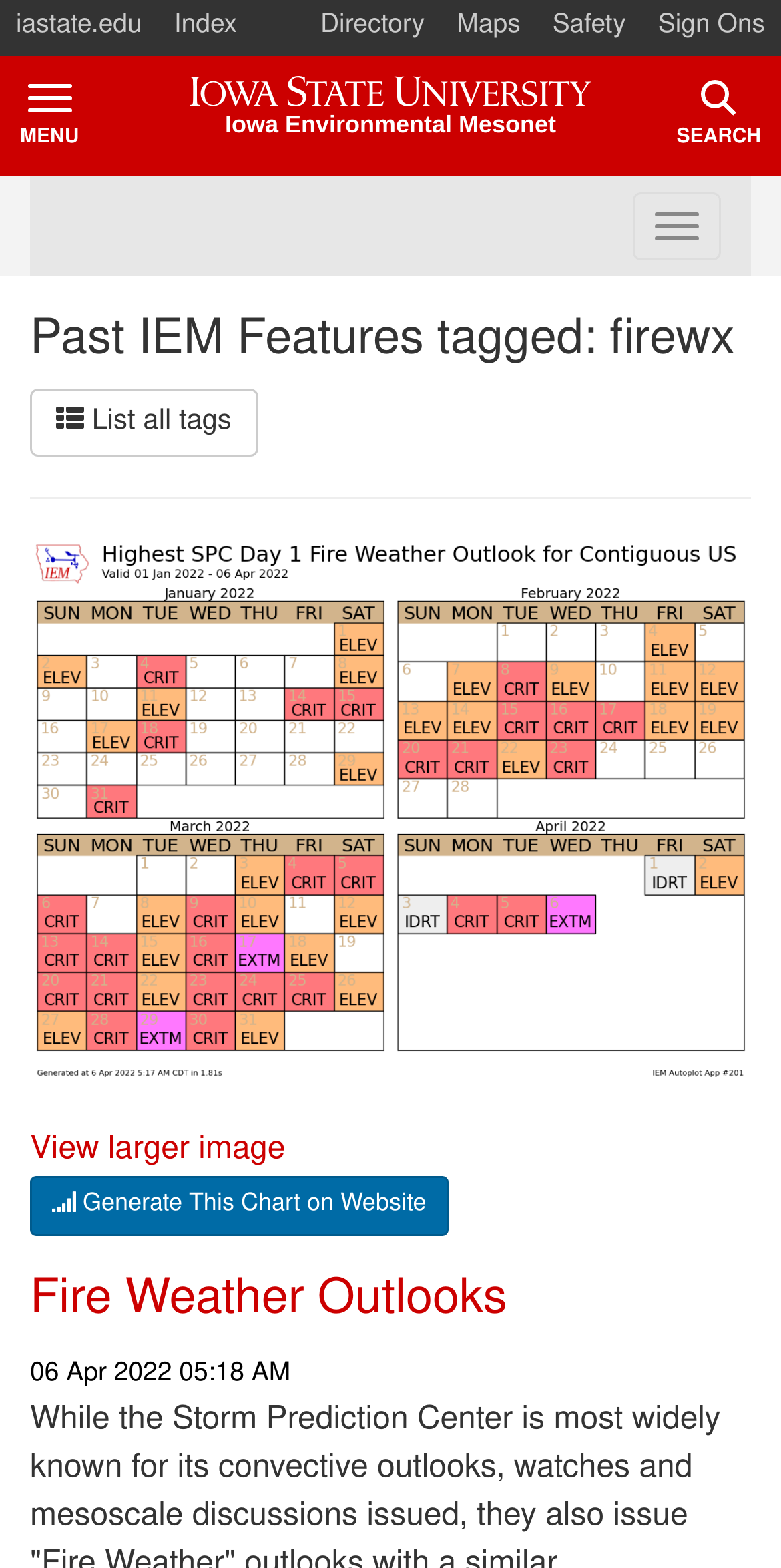Show the bounding box coordinates of the element that should be clicked to complete the task: "go to Iowa State University homepage".

[0.0, 0.0, 0.202, 0.036]